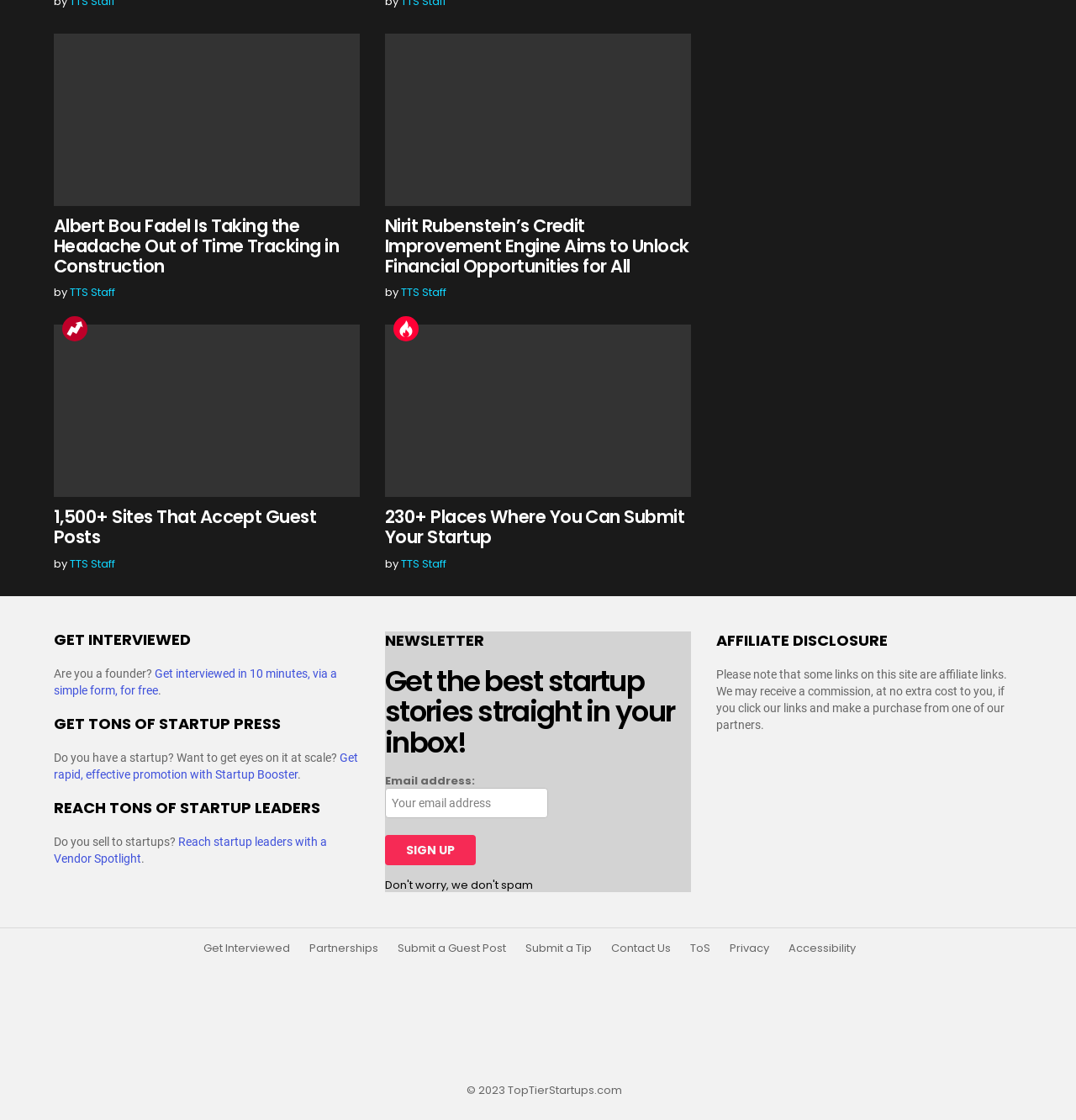Kindly determine the bounding box coordinates for the clickable area to achieve the given instruction: "Click on the '230+ Places Where You Can Submit Your Startup' link".

[0.358, 0.451, 0.636, 0.49]